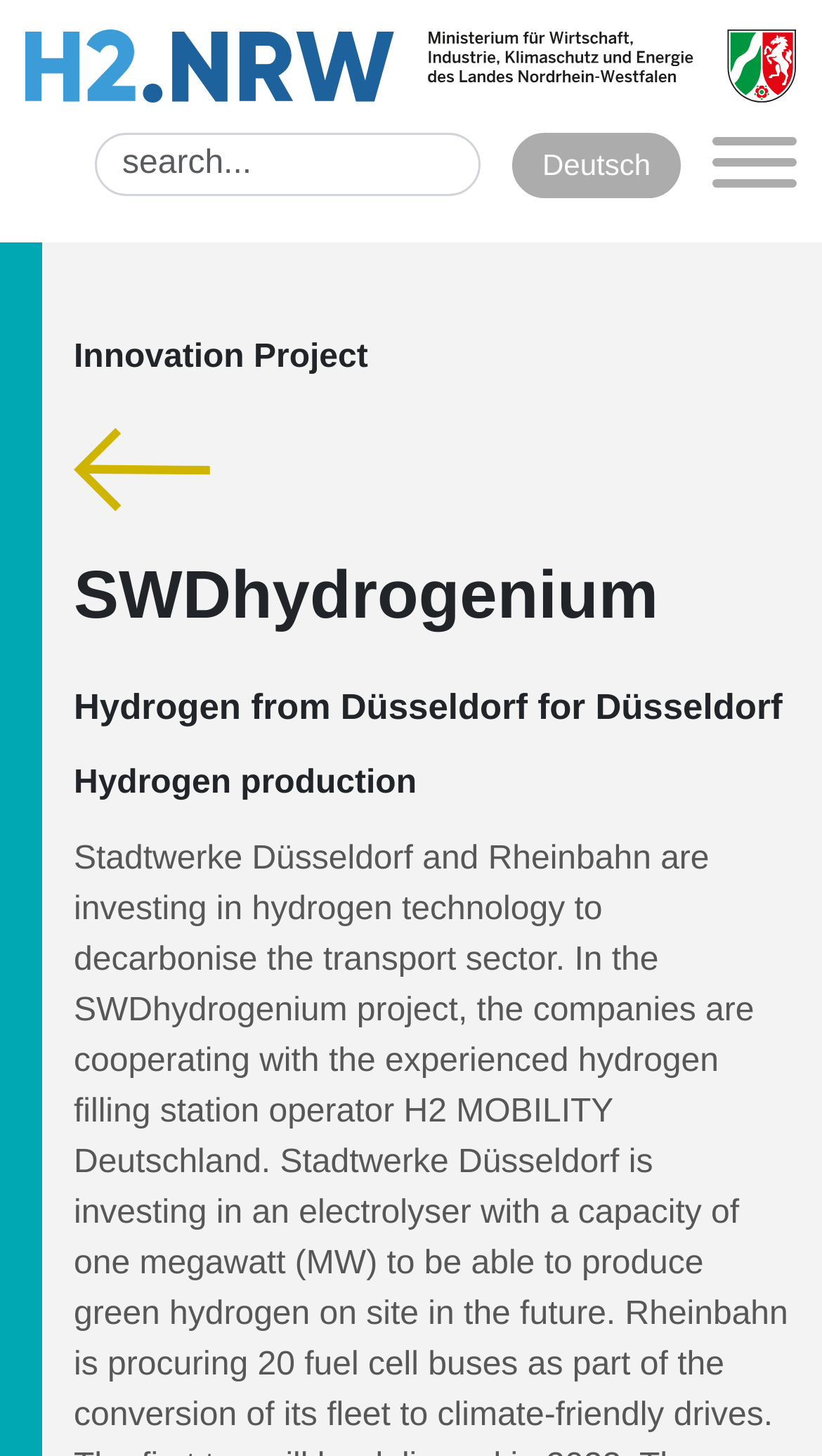Generate a comprehensive caption for the webpage you are viewing.

The webpage is about the Projekt: SWDhydrogenium, located at Höherweg 100, 40233 Düsseldorf. At the top left, there is a link to "h2land-nrw.de" accompanied by an image, and a similar link with an image is positioned at the top right. Below these links, there is a search box with a placeholder text "search...". To the right of the search box, there are two links, one for "Deutsch" and another with no text.

The main content of the webpage is divided into sections, each with a heading. The first heading, "Innovation Project", is located at the top center of the page. Below it, there is a link "Zurück" (meaning "Back" in German) with an accompanying image. The next heading, "SWDhydrogenium", is positioned below the "Zurück" link. Further down, there are two more headings, "Hydrogen from Düsseldorf for Düsseldorf" and "Hydrogen production", which are stacked vertically.